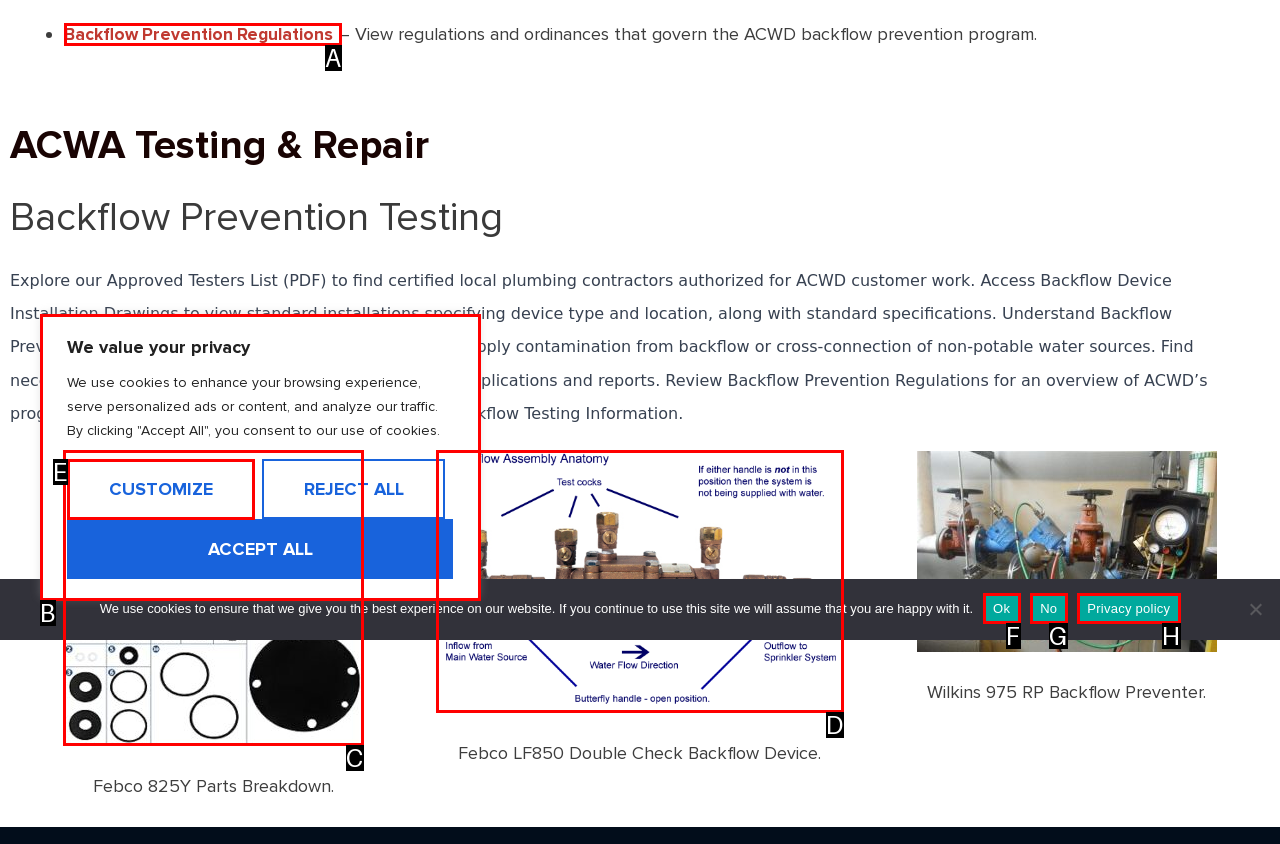Select the letter from the given choices that aligns best with the description: Privacy policy. Reply with the specific letter only.

H